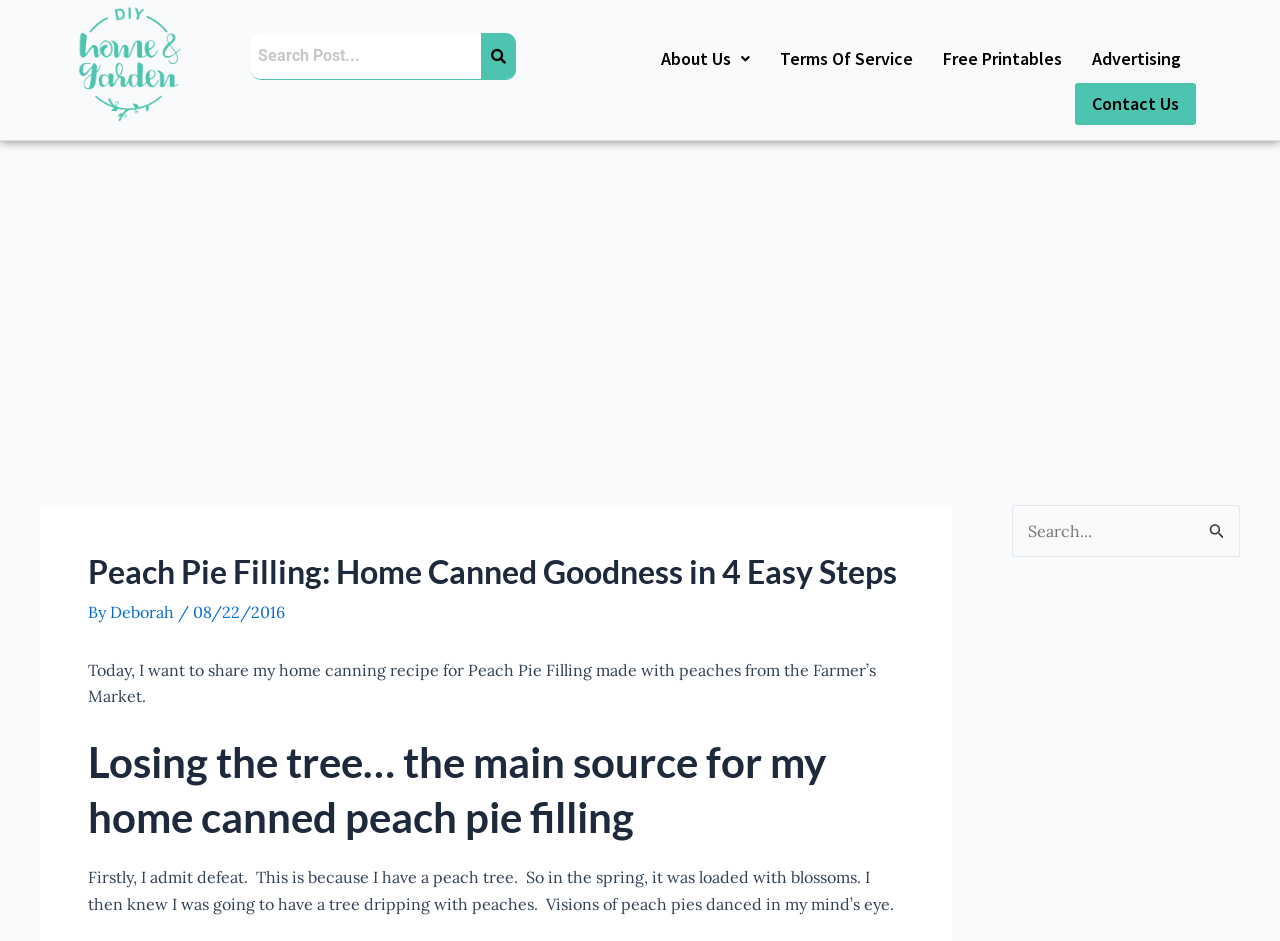Determine the bounding box coordinates of the clickable region to execute the instruction: "Read the news article". The coordinates should be four float numbers between 0 and 1, denoted as [left, top, right, bottom].

None